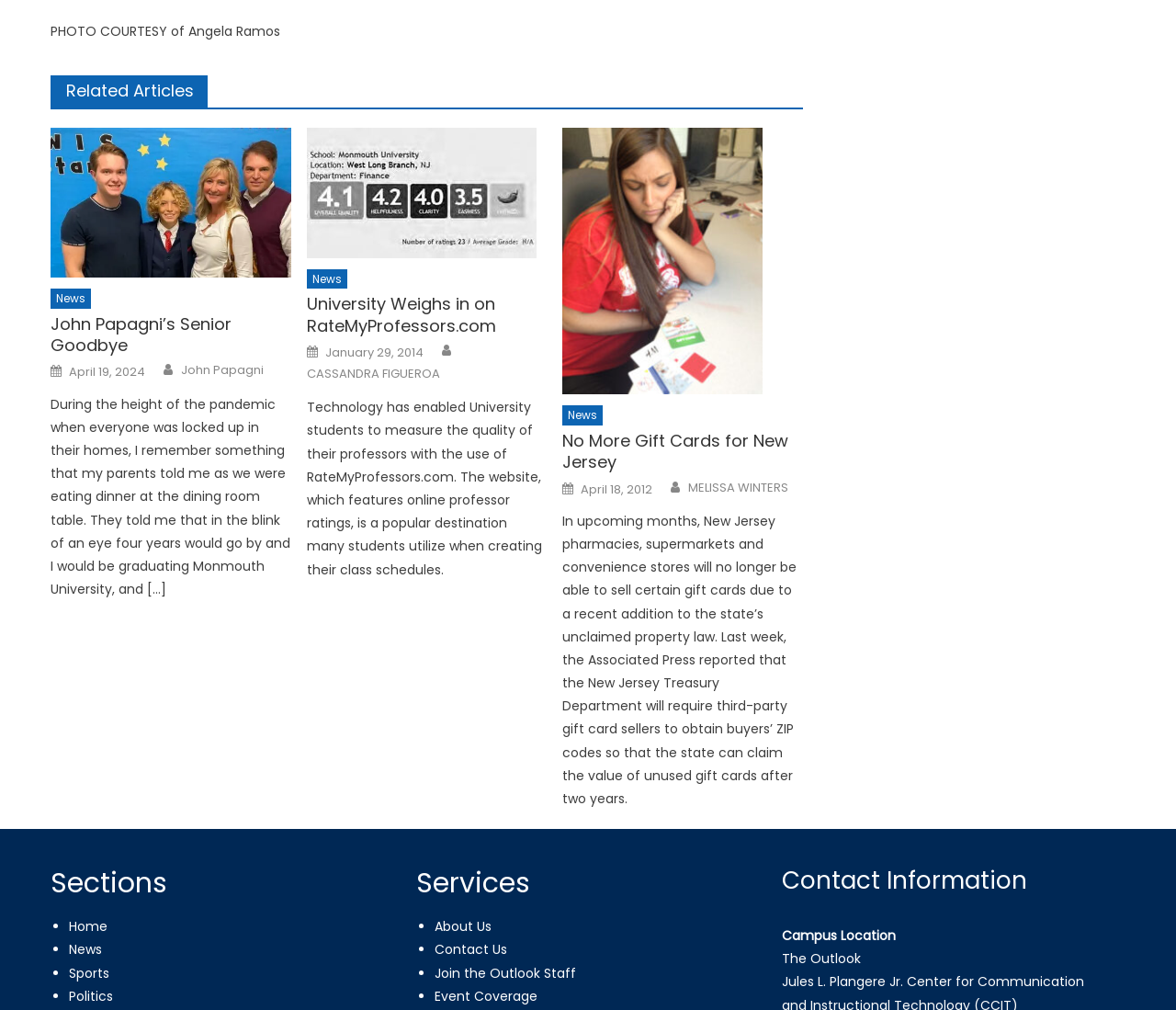Identify the bounding box of the HTML element described here: "MELISSA WINTERS". Provide the coordinates as four float numbers between 0 and 1: [left, top, right, bottom].

[0.585, 0.475, 0.67, 0.491]